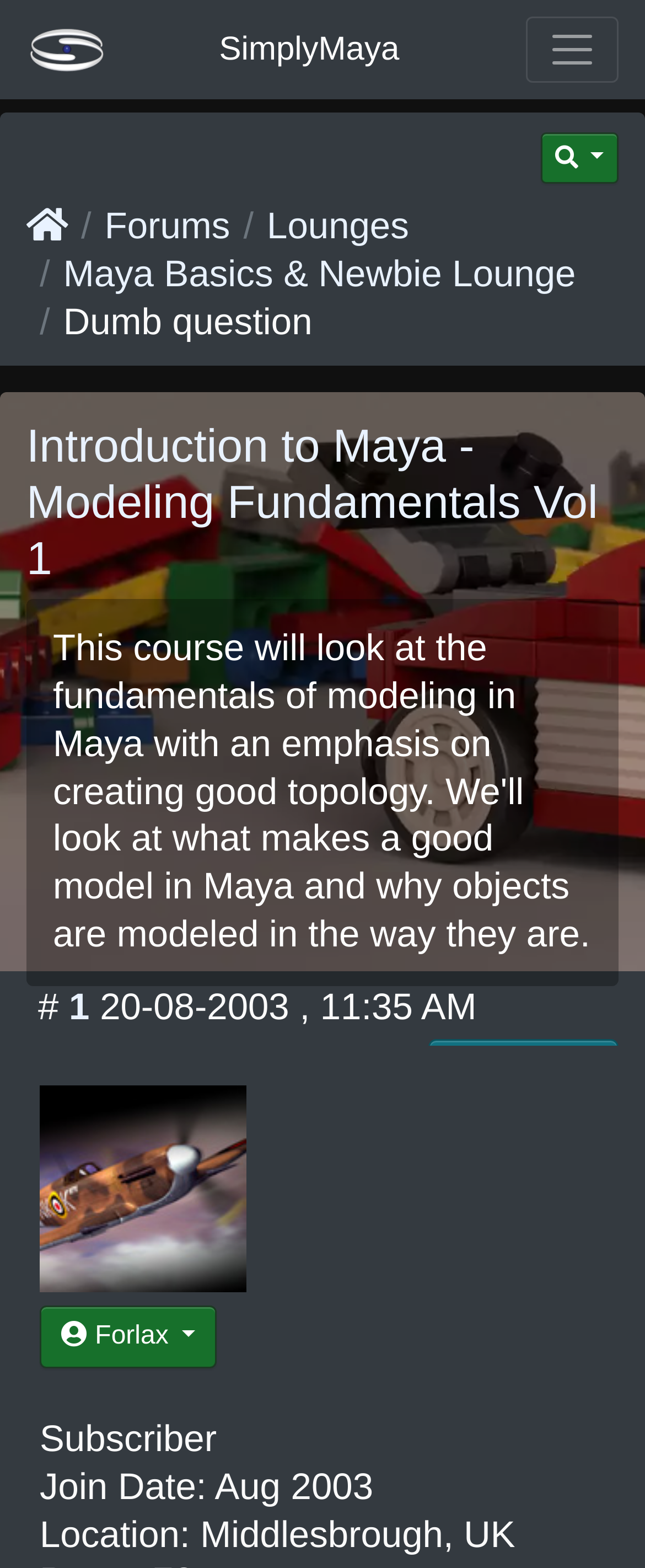Given the element description "aria-label="Search Menu"" in the screenshot, predict the bounding box coordinates of that UI element.

[0.837, 0.084, 0.959, 0.117]